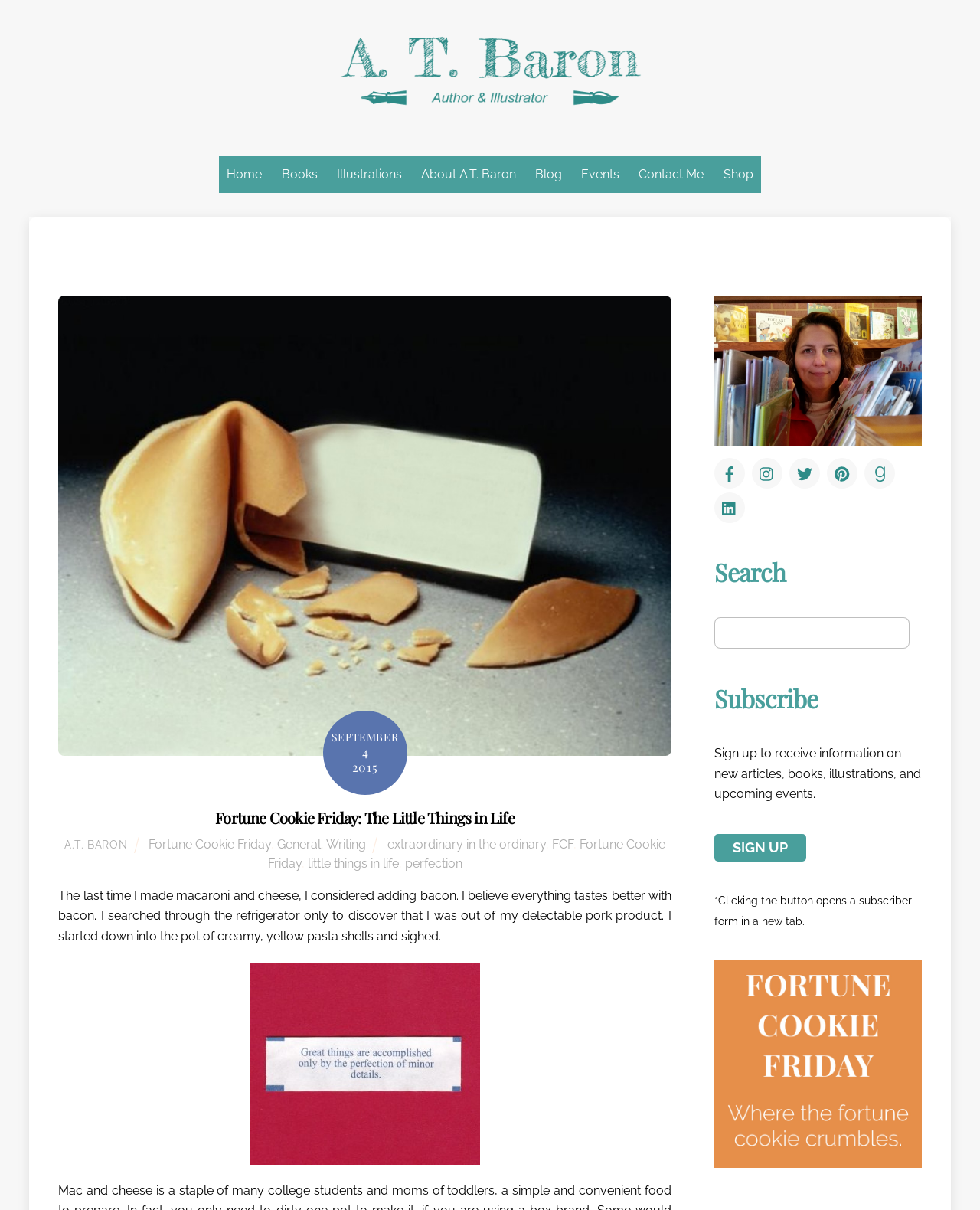Give a one-word or short-phrase answer to the following question: 
What is the purpose of the 'SIGN UP' button?

To receive information on new articles, books, illustrations, and upcoming events